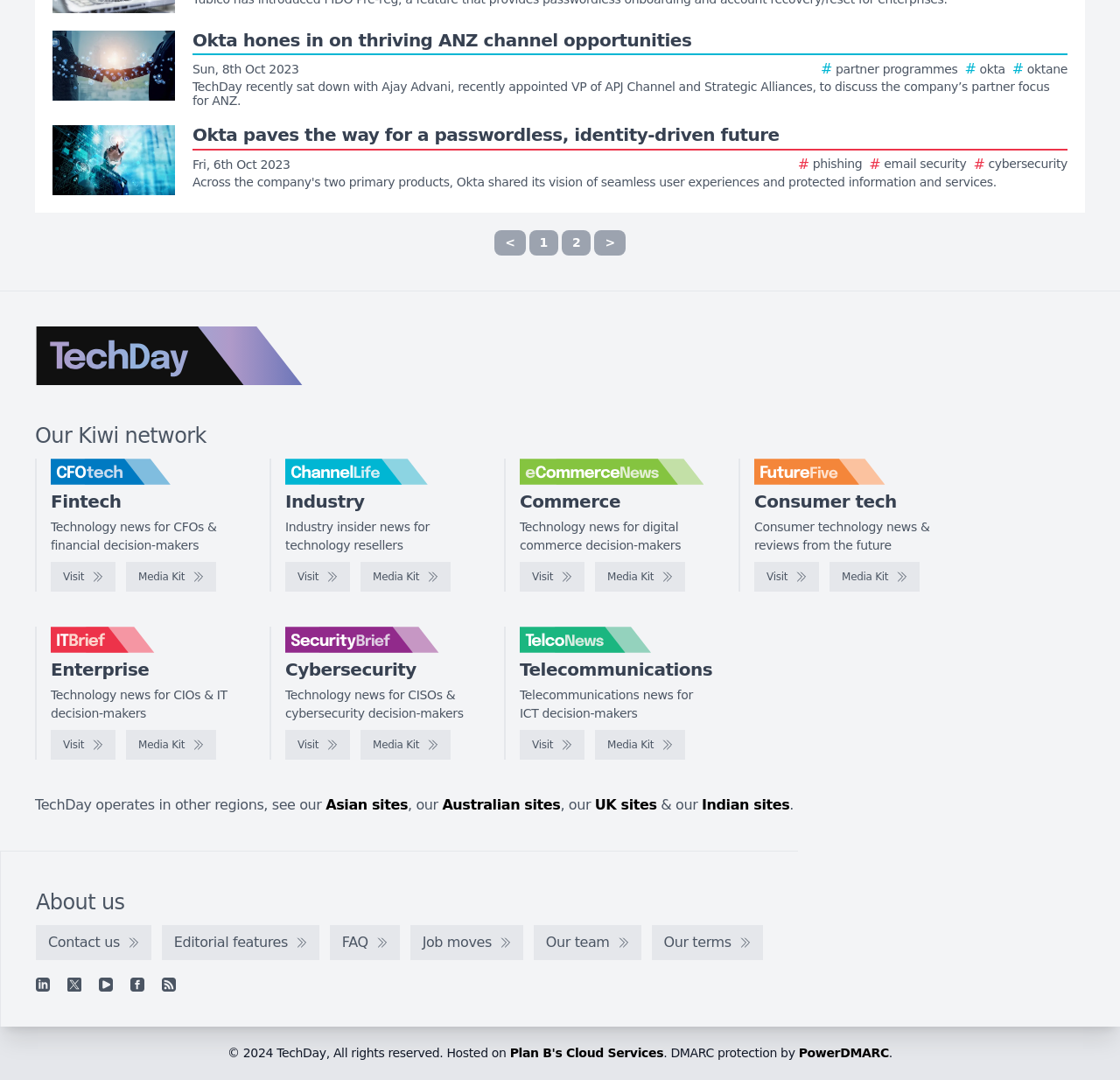Based on the image, provide a detailed response to the question:
What type of news does IT Brief provide?

According to the webpage, IT Brief provides technology news for CIOs and IT decision-makers, which suggests that it provides enterprise technology news.